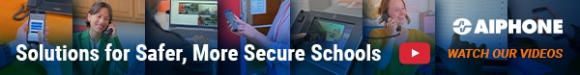Depict the image with a detailed narrative.

The image showcases a dynamic banner for Aiphone, highlighting their commitment to enhancing safety and security in educational environments. The banner features assorted visuals of individuals engaging with Aiphone's communication solutions, illustrating practical scenarios where the technology is in use. Accompanying the imagery is a bold message that reads, "Solutions for Safer, More Secure Schools," emphasizing the importance of safety in school settings. Additionally, a call-to-action inviting viewers to "WATCH OUR VIDEOS" suggests further engagement with the brand's content to learn more about their security solutions. The overall design is vibrant and professional, effectively conveying the brand's mission.